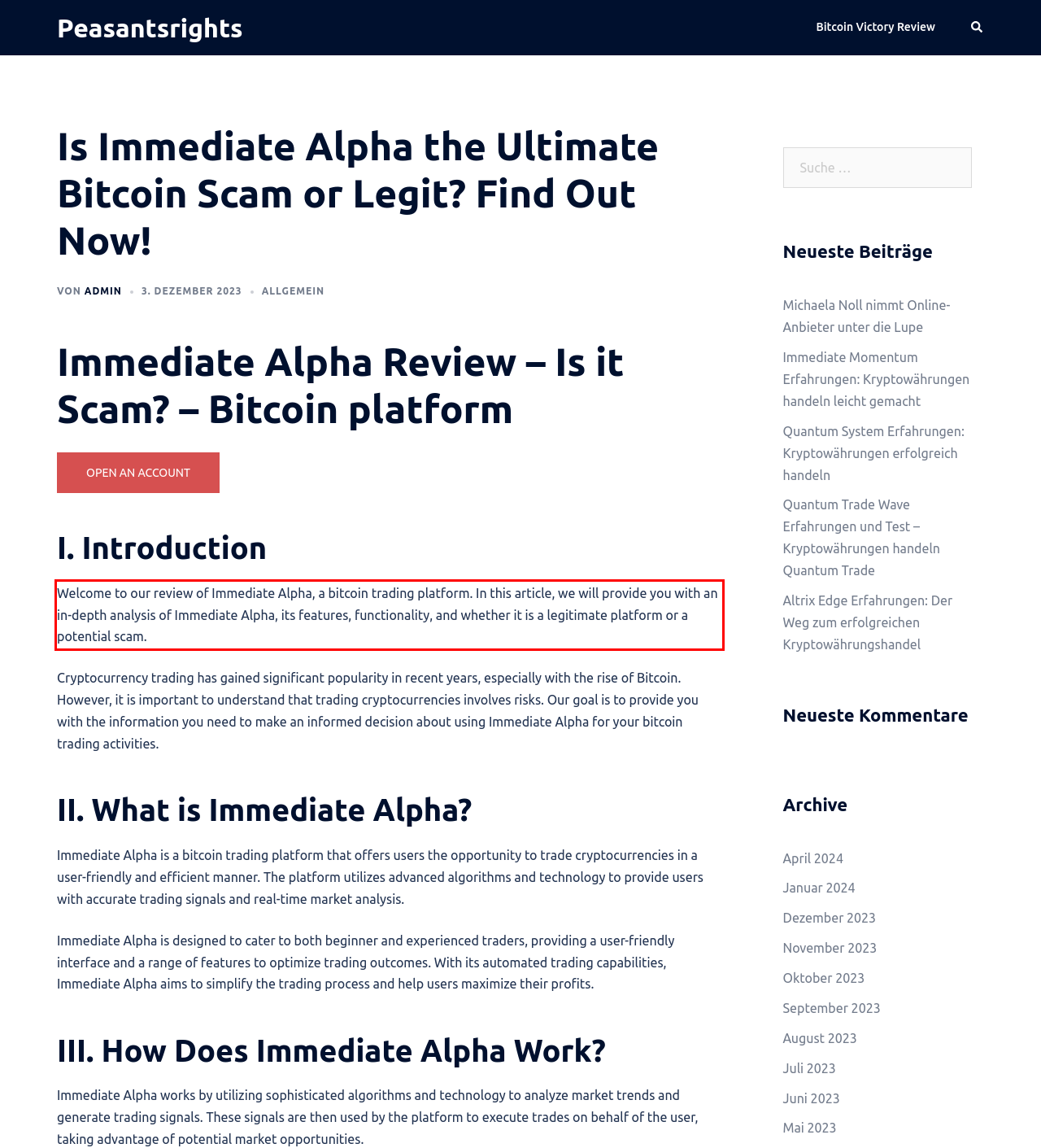Look at the provided screenshot of the webpage and perform OCR on the text within the red bounding box.

Welcome to our review of Immediate Alpha, a bitcoin trading platform. In this article, we will provide you with an in-depth analysis of Immediate Alpha, its features, functionality, and whether it is a legitimate platform or a potential scam.